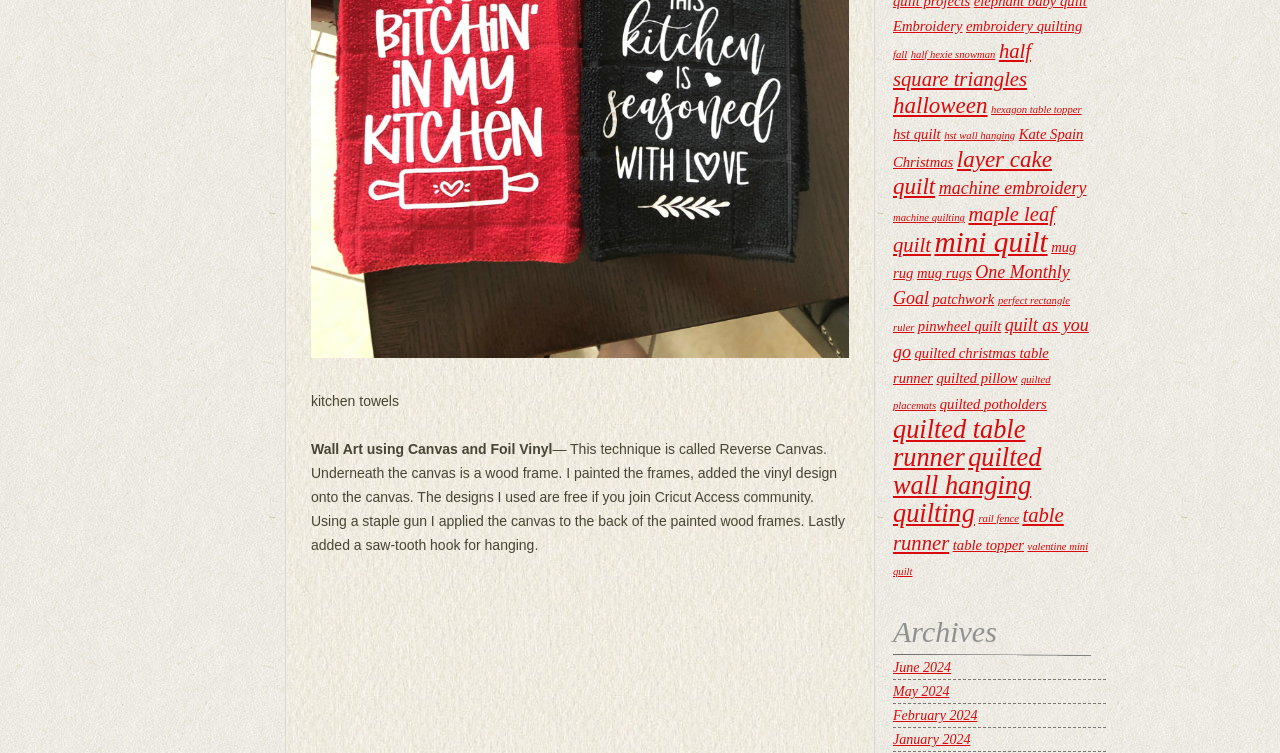How many links are related to embroidery?
From the image, respond with a single word or phrase.

3